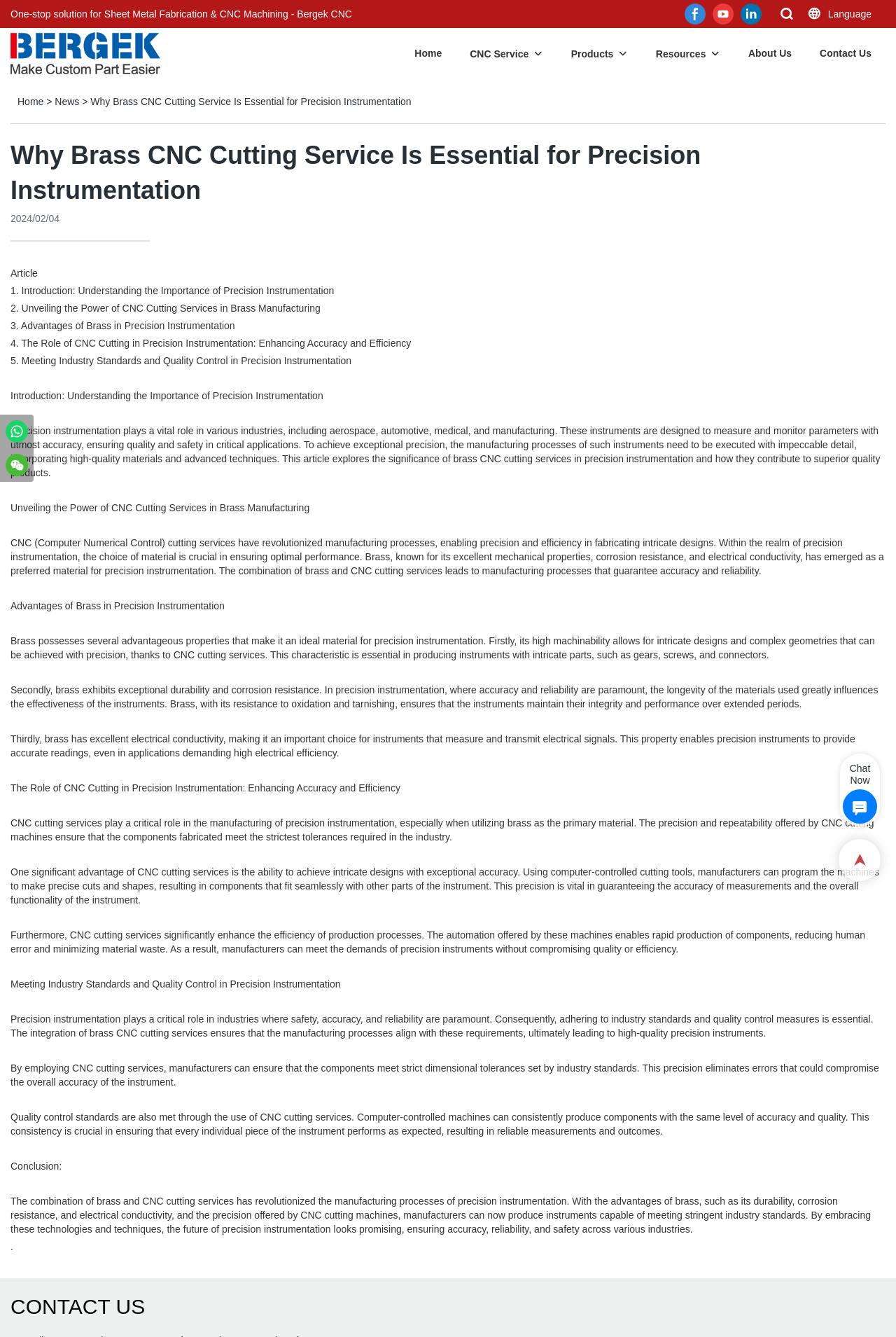Locate the bounding box coordinates of the clickable element to fulfill the following instruction: "Click on the Facebook link". Provide the coordinates as four float numbers between 0 and 1 in the format [left, top, right, bottom].

[0.76, 0.0, 0.791, 0.021]